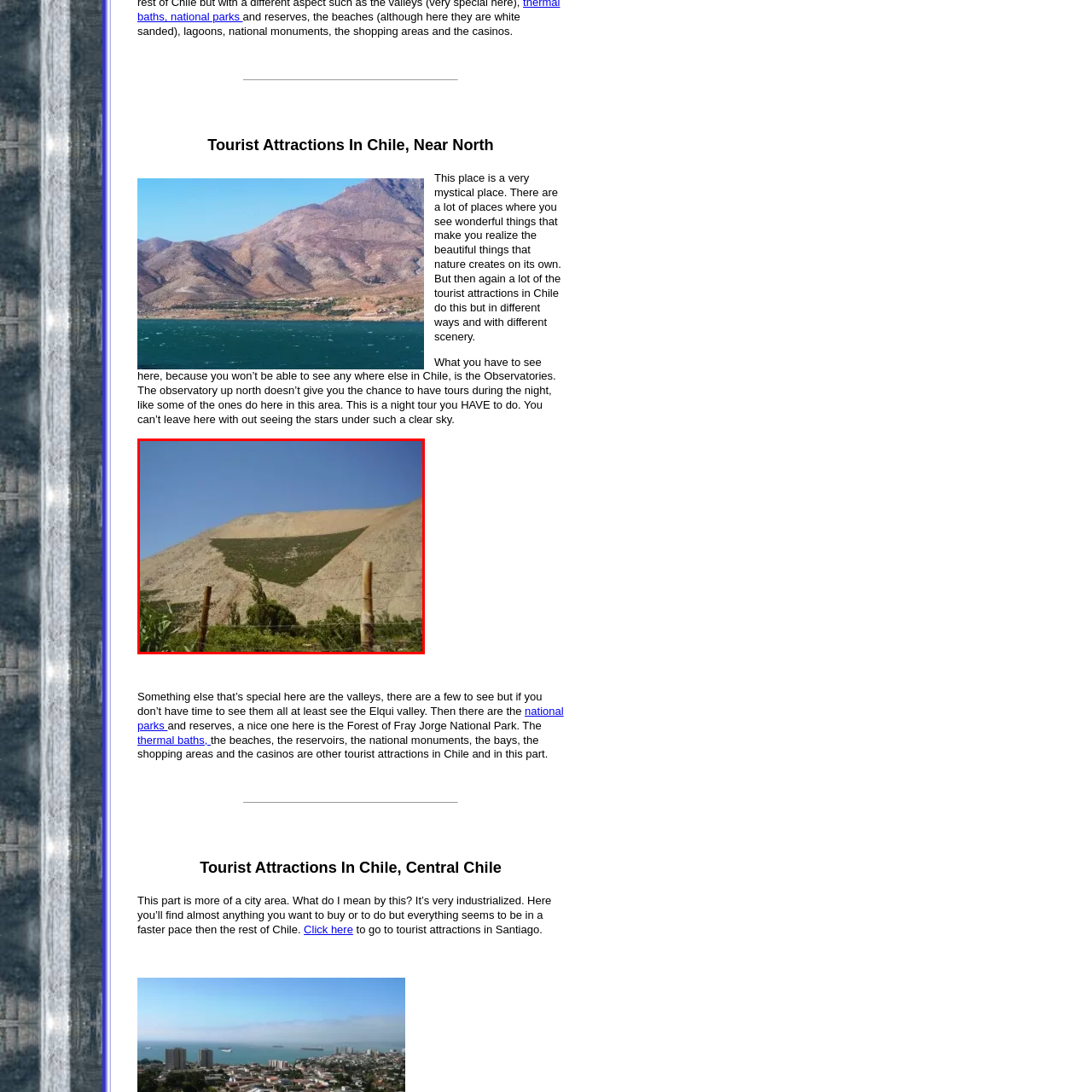Offer a thorough and descriptive summary of the image captured in the red bounding box.

The image showcases a distinctively shaped green hillside in Chile, where the lush vegetation forms a striking contrast against the arid, sandy slopes. The hillside is marked by a triangular patch of greenery that indicates the presence of cultivated plants, nestled within a landscape characterized by rugged terrain and minimal vegetation. This scene is set against a clear blue sky, enhancing the vibrant colors of the greenery and the earthy tones of the hills. Such unique geological and agricultural features are notable attractions in the region, reflecting the remarkable coexistence of natural beauty and human cultivation. This area is often celebrated for its mystical landscapes, inviting visitors to explore the diverse and stunning scenery that Chile has to offer.